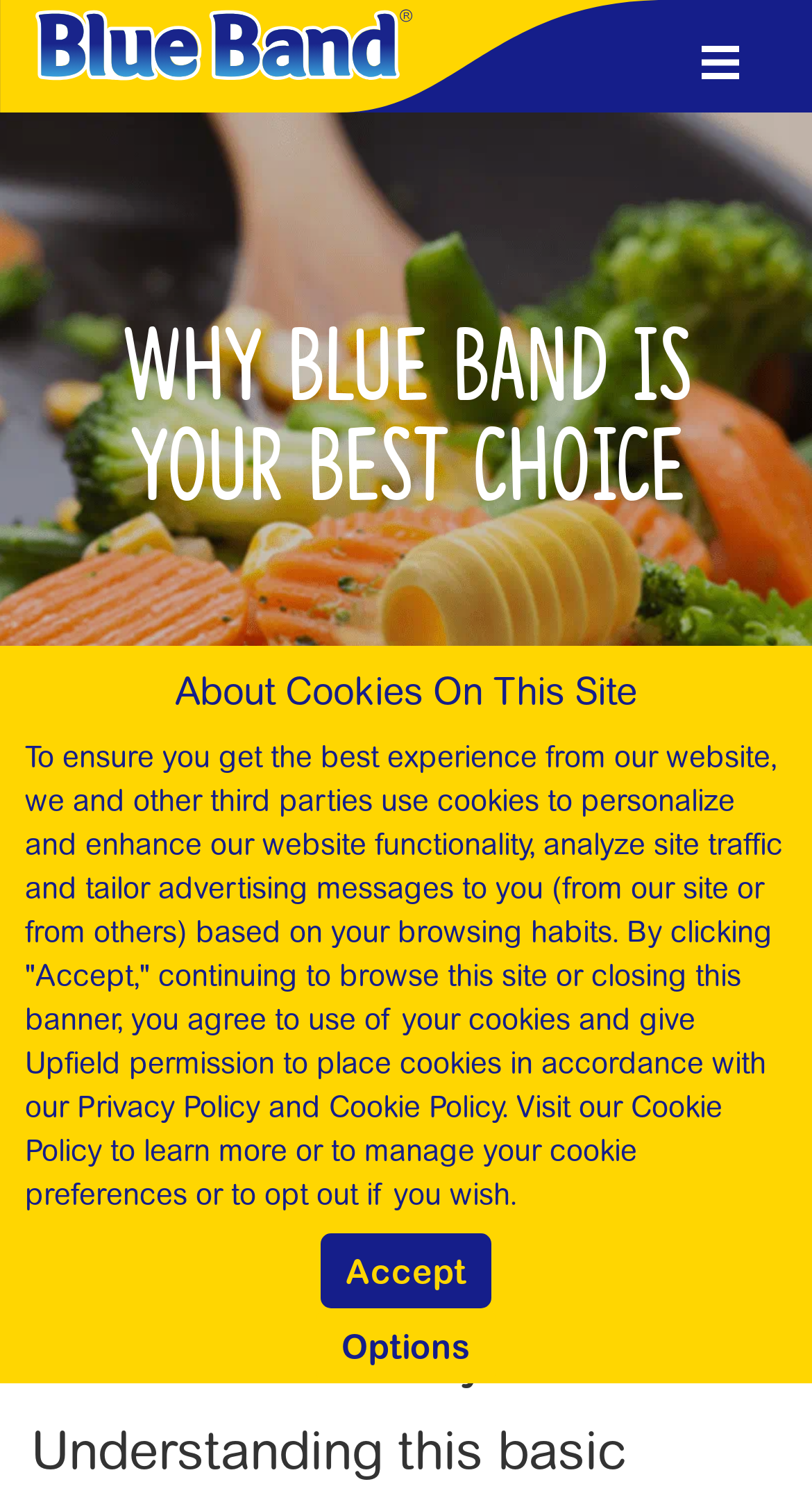Using the information in the image, give a comprehensive answer to the question: 
What is the topic of the main article?

The main article on the page is about why Blue Band is the best choice, as indicated by the heading 'Why Blue Band Is Your Best Choice' and the image 'Article, Why Blue Band Is Your Best Choice'.